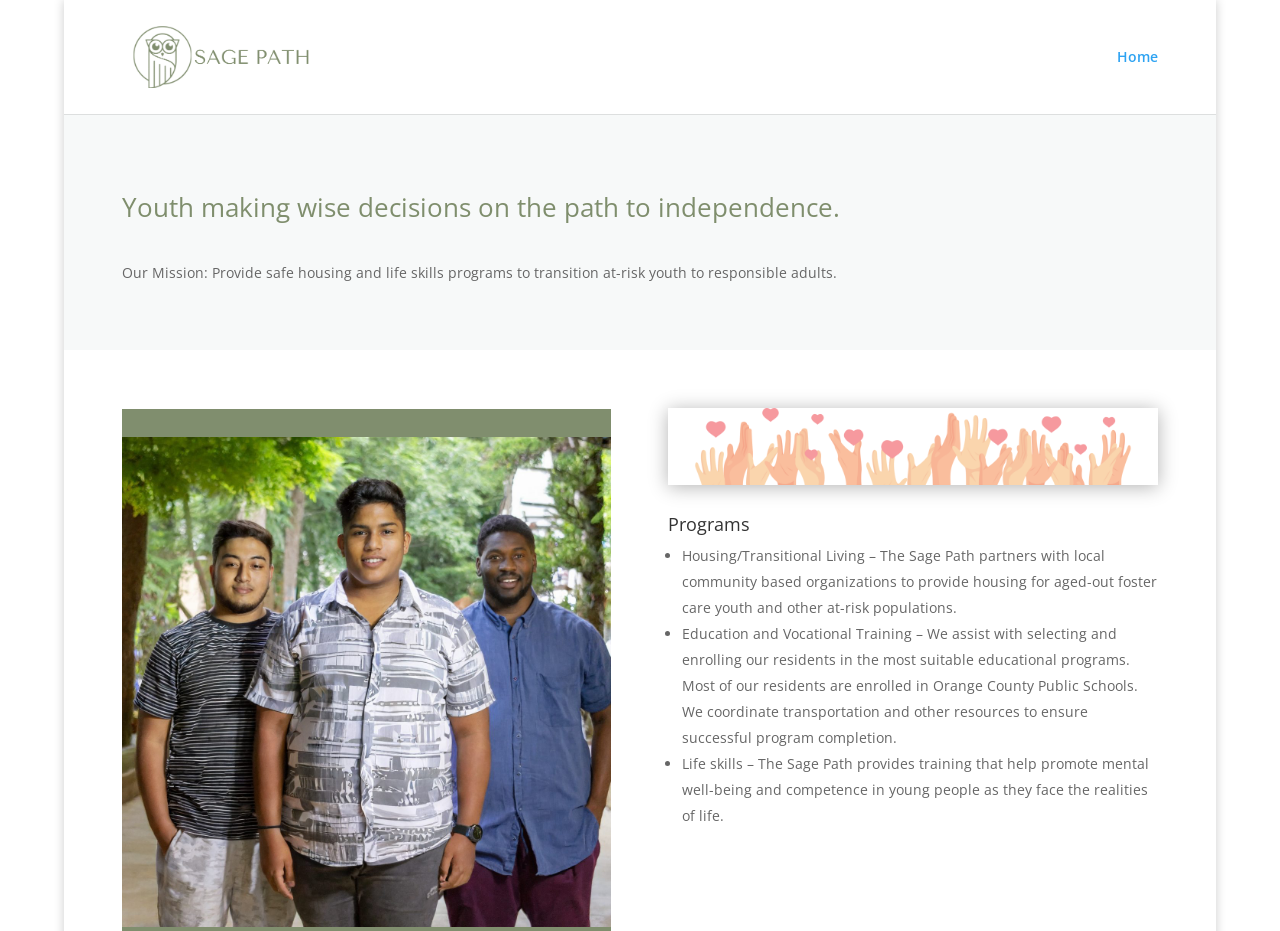Create an elaborate caption for the webpage.

The webpage is about The Sage Path, an organization that provides safe housing and life skills programs to transition at-risk youth to responsible adults. At the top left, there is a logo image with the text "The Sage Path" next to it, which is also a link. On the top right, there is a link to the "Home" page.

Below the logo, there is a heading that reads "Youth making wise decisions on the path to independence." Underneath, there is a section with the title "Our Mission:" followed by a paragraph that describes the organization's mission.

To the right of the mission statement, there is an image of a group of young men. Below the image, there is a heading that reads "Programs". This section lists three programs offered by The Sage Path, each marked with a bullet point. The programs include Housing/Transitional Living, Education and Vocational Training, and Life skills. Each program has a brief description that outlines its purpose and services.

Overall, the webpage provides an overview of The Sage Path's mission and programs, with a focus on supporting at-risk youth in their transition to independence.